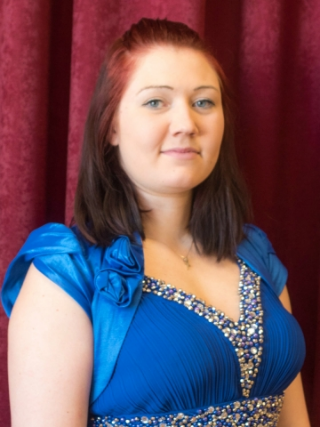Describe all elements and aspects of the image.

This image features a young woman wearing an elegant, blue gown adorned with intricate beadwork along the bustline. Her dress has a stylish, gathered design at the shoulders, adding a touch of sophistication. She is posing against a rich, burgundy curtain backdrop, which provides a striking contrast to her attire. The woman has shoulder-length hair styled with subtle highlights, and her facial expression conveys confidence and poise. This image is likely associated with a formal event, such as a concert or performance, given the context related to the Harju County Preparatory Band and its conductor, Grett Semidor. The visual setting emphasizes elegance and a celebration of music and youth, reflecting the ensemble's dedication to bringing young musicians together.